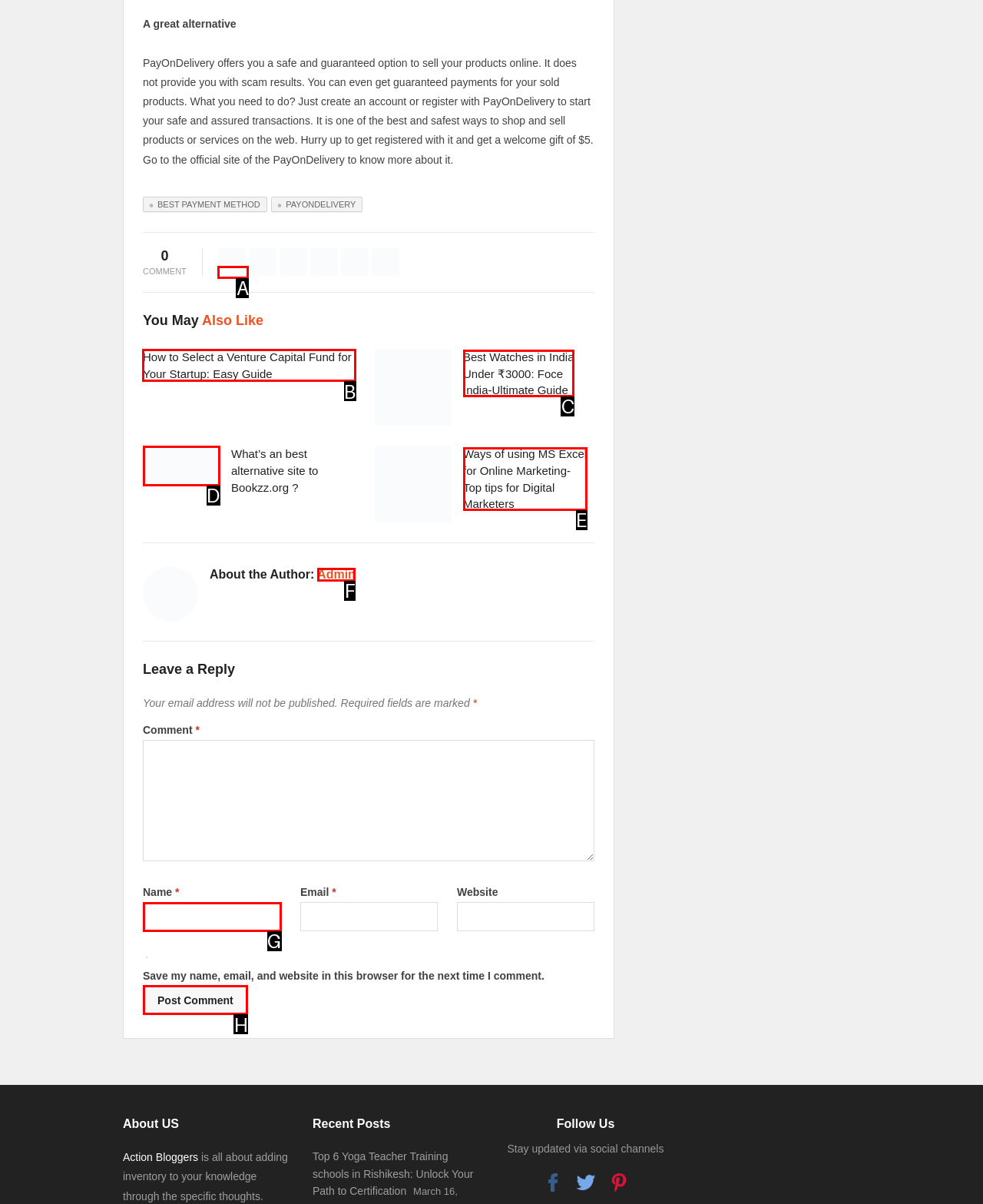Point out the correct UI element to click to carry out this instruction: Read the article 'How to Select a Venture Capital Fund for Your Startup: Easy Guide'
Answer with the letter of the chosen option from the provided choices directly.

B